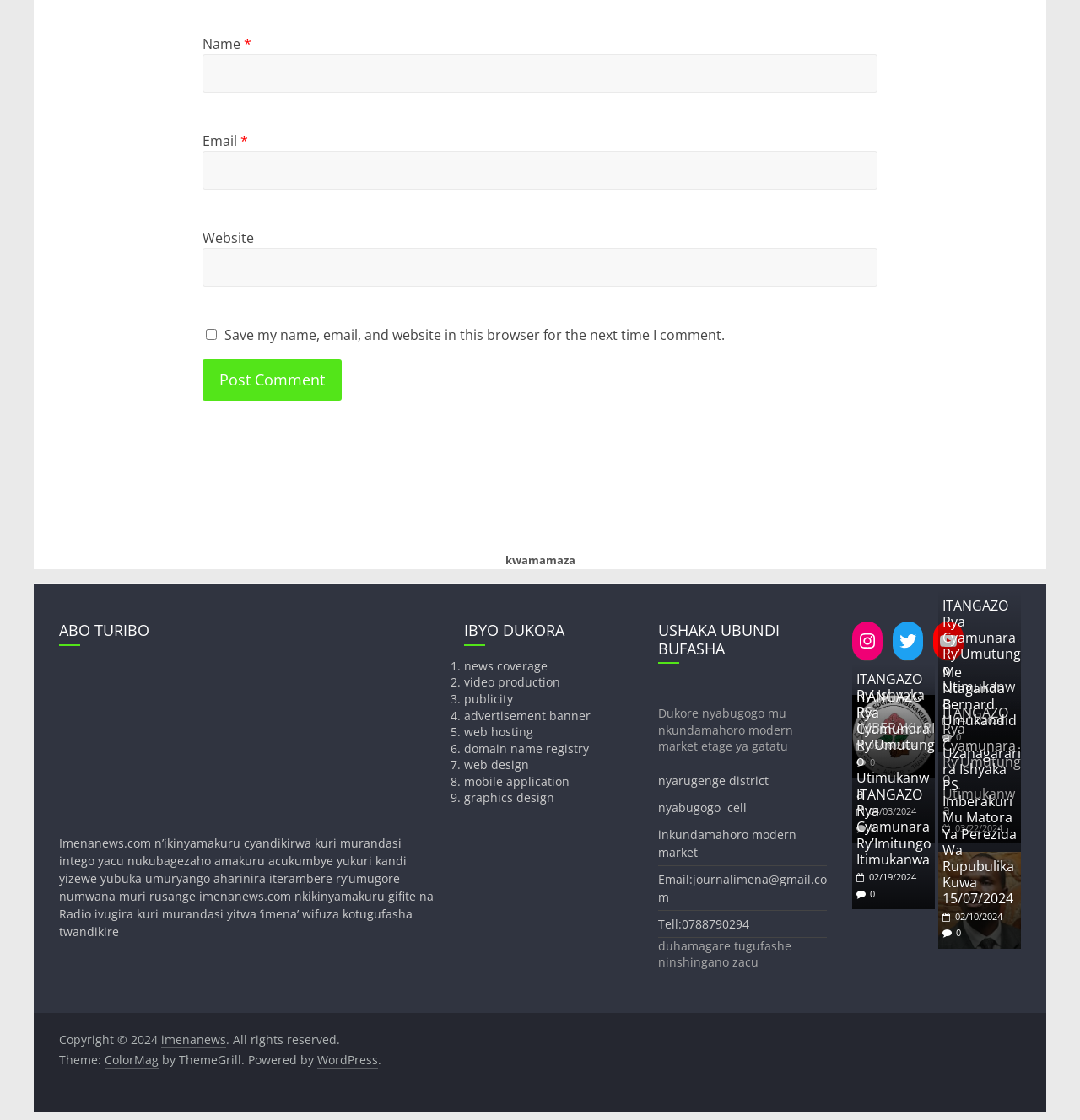Answer the question with a single word or phrase: 
What is the contact email address?

journalimena@gmail.com